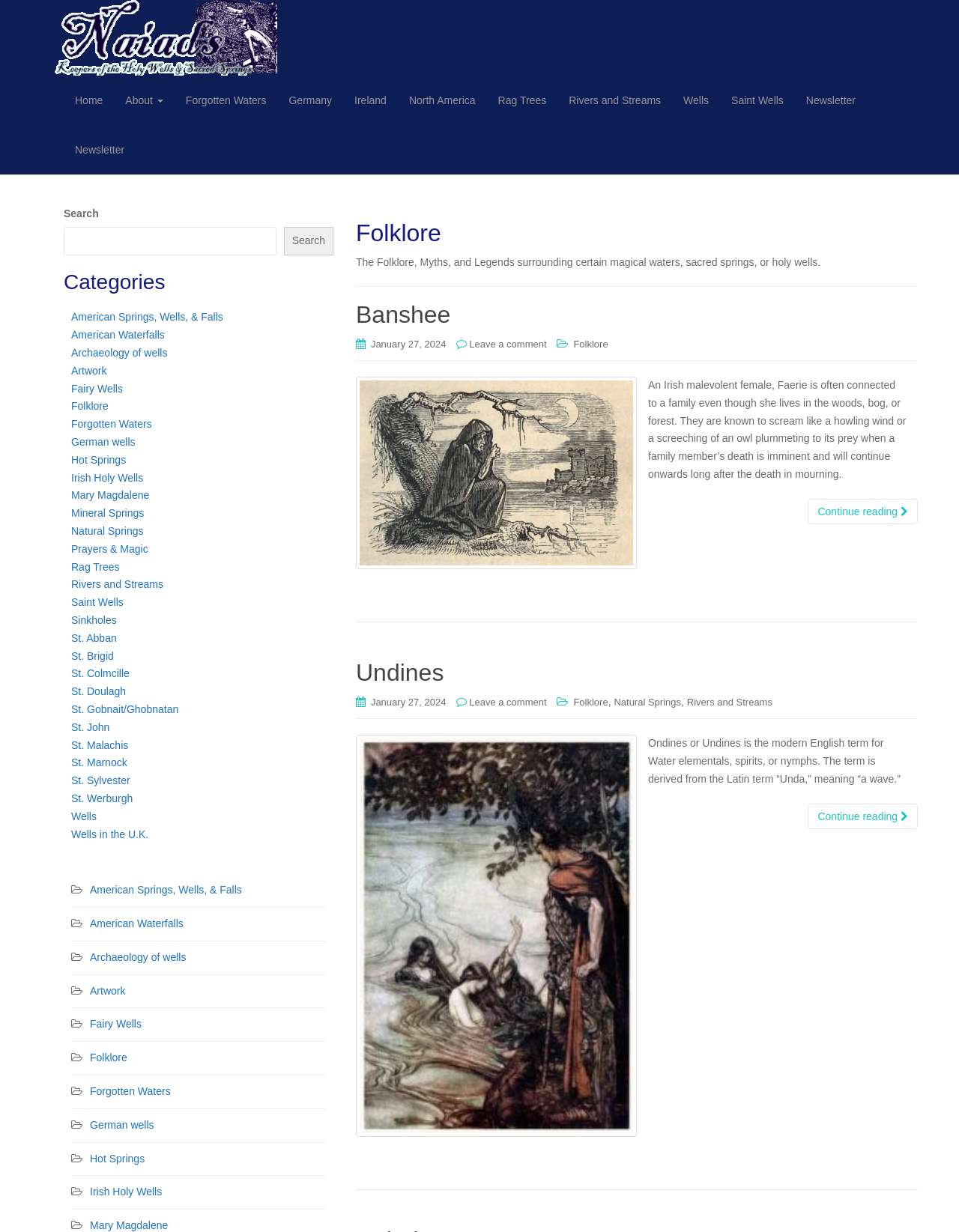Please identify the bounding box coordinates of the element's region that should be clicked to execute the following instruction: "View 'Categories'". The bounding box coordinates must be four float numbers between 0 and 1, i.e., [left, top, right, bottom].

[0.066, 0.22, 0.348, 0.239]